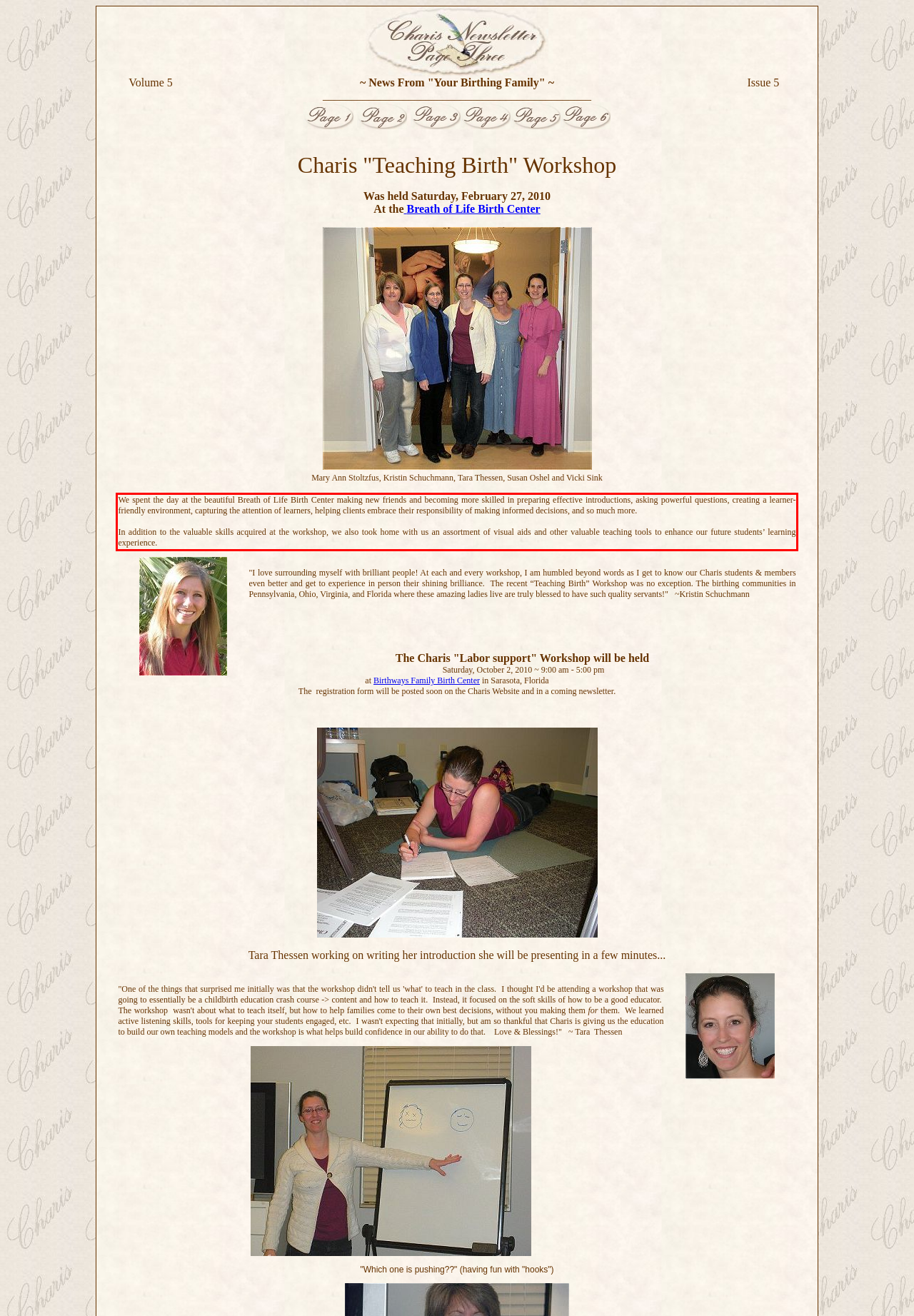Locate the red bounding box in the provided webpage screenshot and use OCR to determine the text content inside it.

We spent the day at the beautiful Breath of Life Birth Center making new friends and becoming more skilled in preparing effective introductions, asking powerful questions, creating a learner-friendly environment, capturing the attention of learners, helping clients embrace their responsibility of making informed decisions, and so much more. In addition to the valuable skills acquired at the workshop, we also took home with us an assortment of visual aids and other valuable teaching tools to enhance our future students’ learning experience.